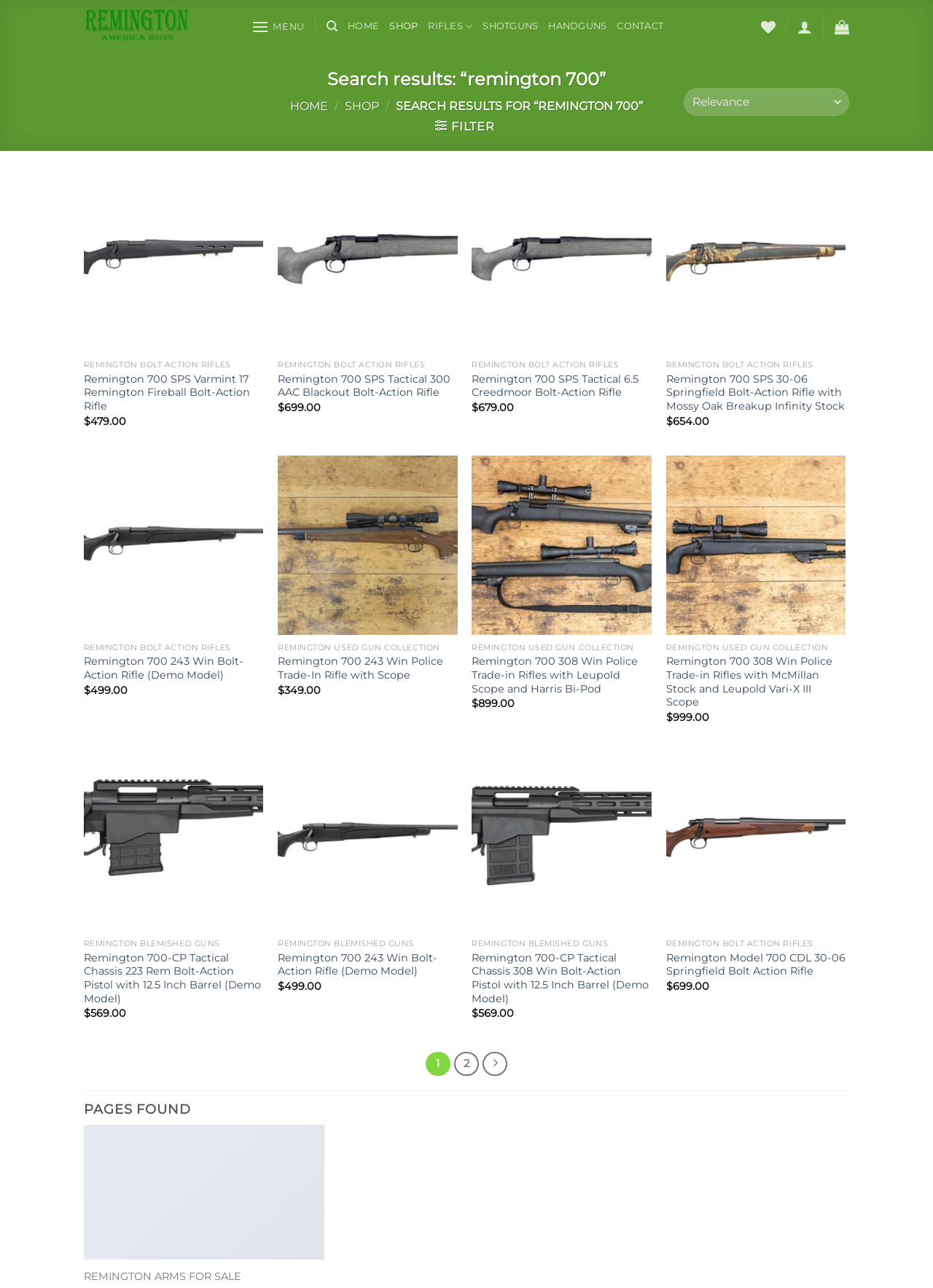Identify the bounding box coordinates of the clickable region to carry out the given instruction: "Click on the 'HOME' link".

[0.373, 0.009, 0.406, 0.032]